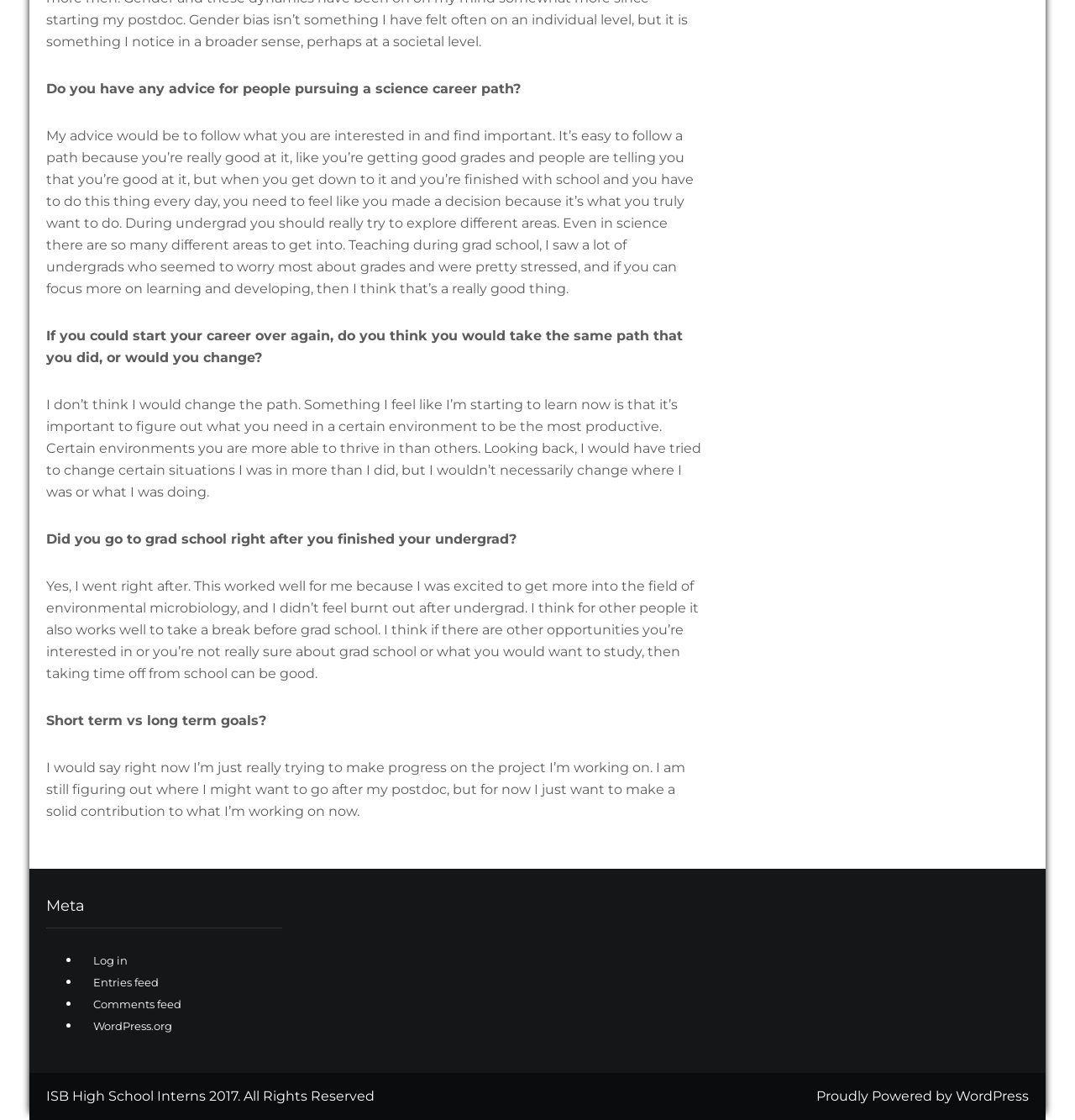Locate the bounding box of the UI element defined by this description: "WordPress.org". The coordinates should be given as four float numbers between 0 and 1, formatted as [left, top, right, bottom].

[0.079, 0.91, 0.16, 0.922]